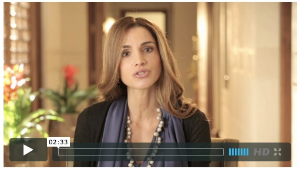Identify and describe all the elements present in the image.

The image features a video player displaying a presentation by Queen Rania Al Abdullah of Jordan, who is speaking on important global issues at the State of the Planet 2012 conference. In this clip, running for 2 minutes and 33 seconds, she emphasizes the collective responsibility of individuals, institutions, and nations in protecting the environment for future generations. Her message highlights the significance of engaging a wide audience through social media to foster a global conversation about sustainability and climate change. This reflects her commitment to raising awareness and encouraging action on these critical topics. The backdrop of the video suggests a professional setting, with elegant decor that complements the serious nature of the discussion.